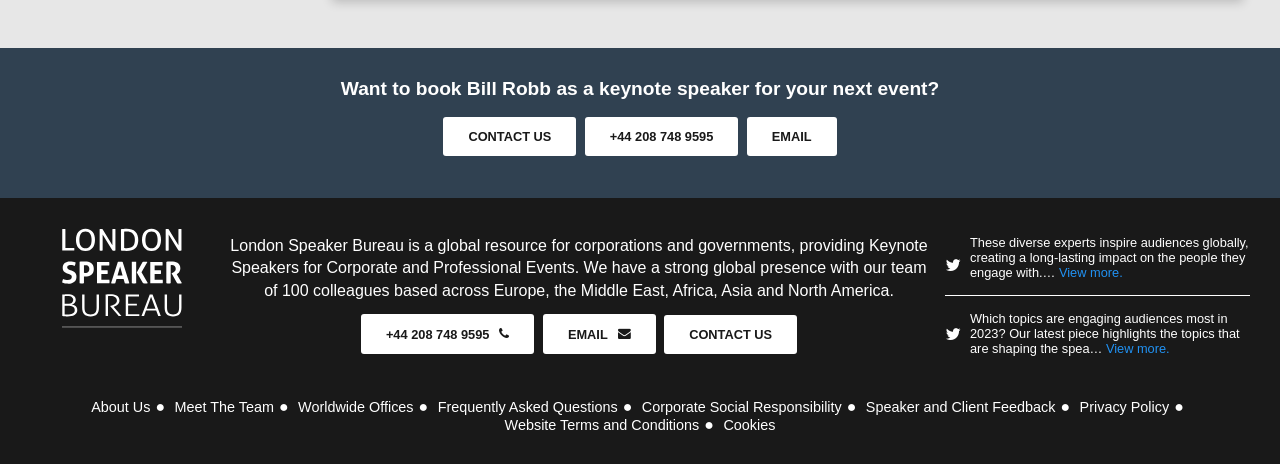Provide the bounding box coordinates of the UI element that matches the description: "alt="London Speaker Bureau White Logo"".

[0.023, 0.47, 0.166, 0.729]